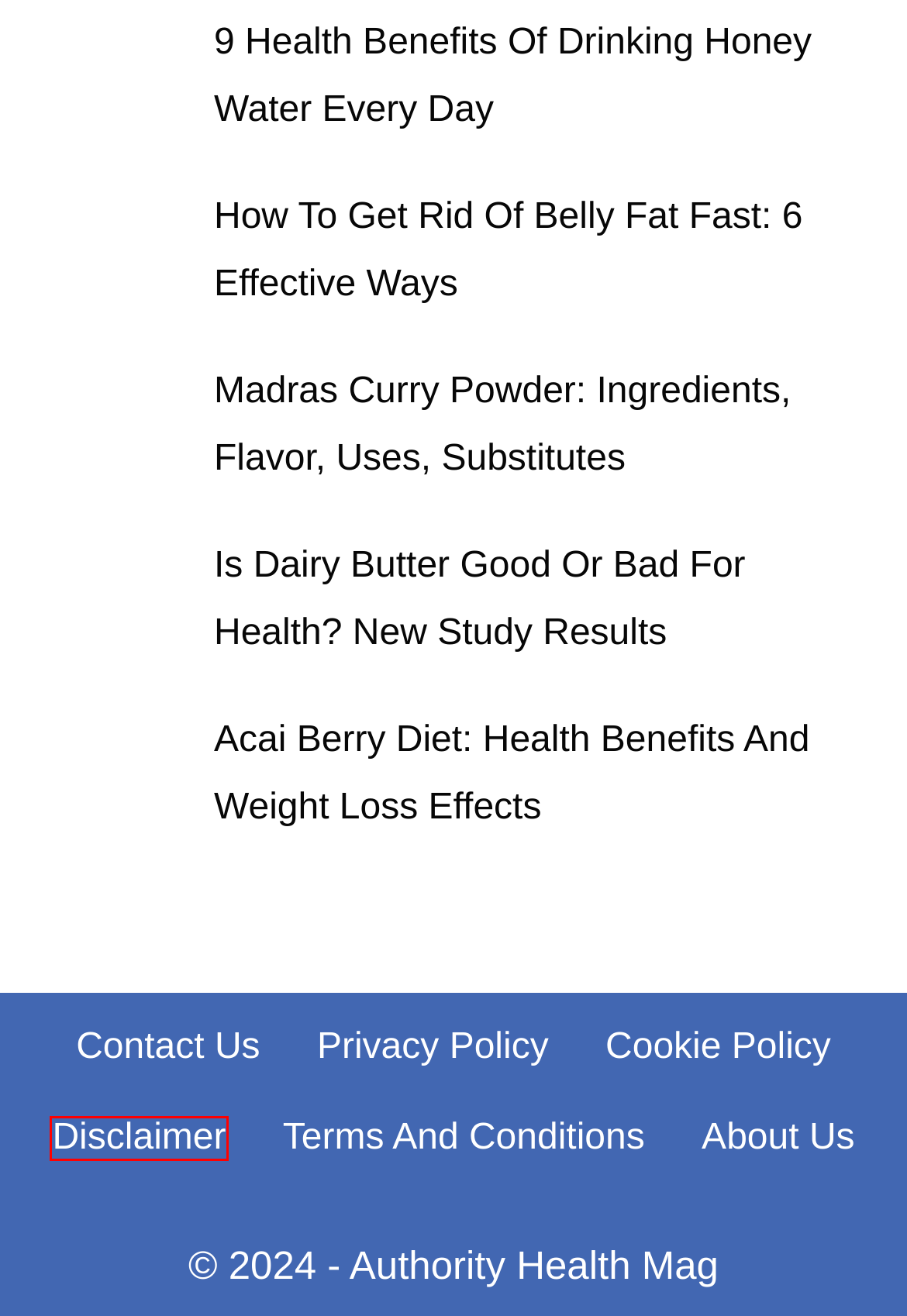Consider the screenshot of a webpage with a red bounding box and select the webpage description that best describes the new page that appears after clicking the element inside the red box. Here are the candidates:
A. Cookie Policy
B. 9 Health Benefits Of Drinking Honey Water Every Day
C. Disclaimer
D. Acai Berry Diet: Health Benefits And Weight Loss Effects
E. PRIVACY POLICY
F. Is Dairy Butter Good Or Bad For Health? New Study Results
G. Madras Curry Powder: Ingredients, Flavor, Uses, Substitutes
H. How To Get Rid Of Belly Fat Fast: 6 Effective Ways

C